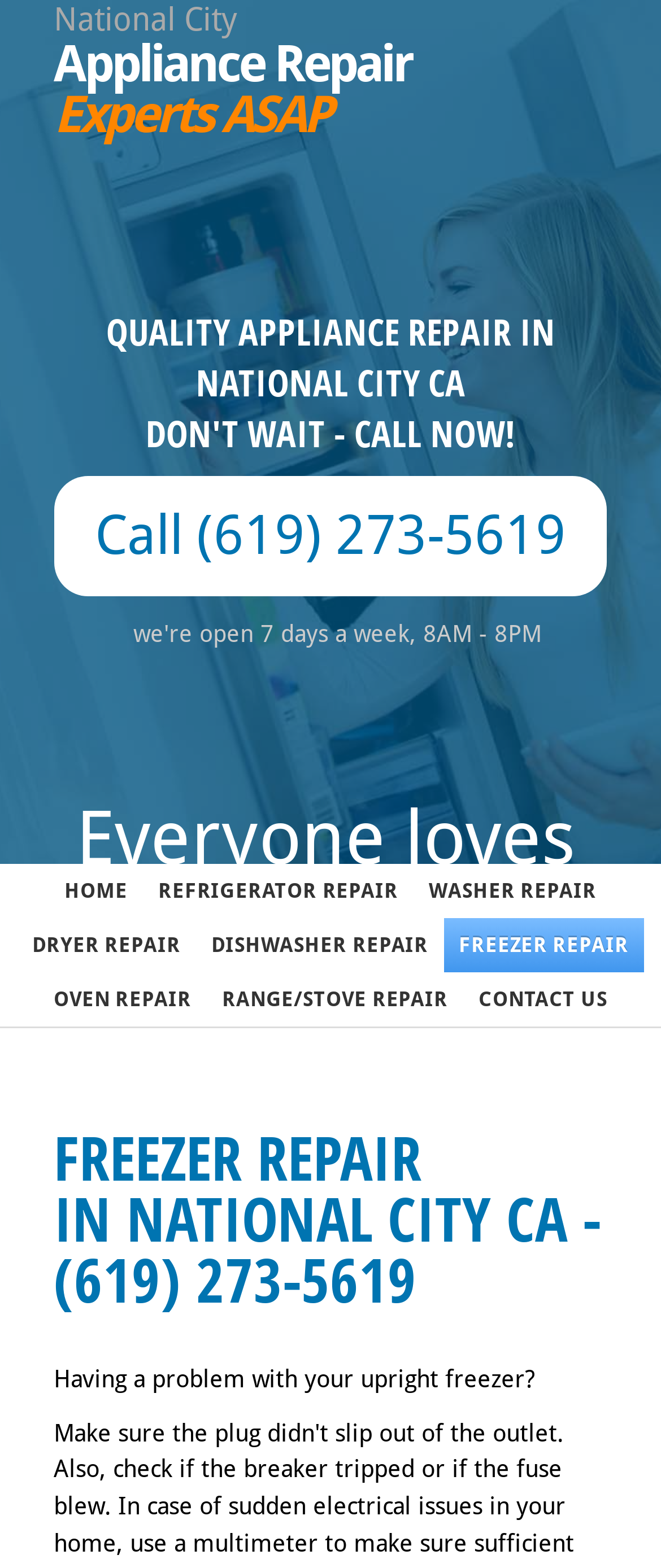Provide the bounding box coordinates of the UI element that matches the description: "Home".

[0.075, 0.551, 0.216, 0.586]